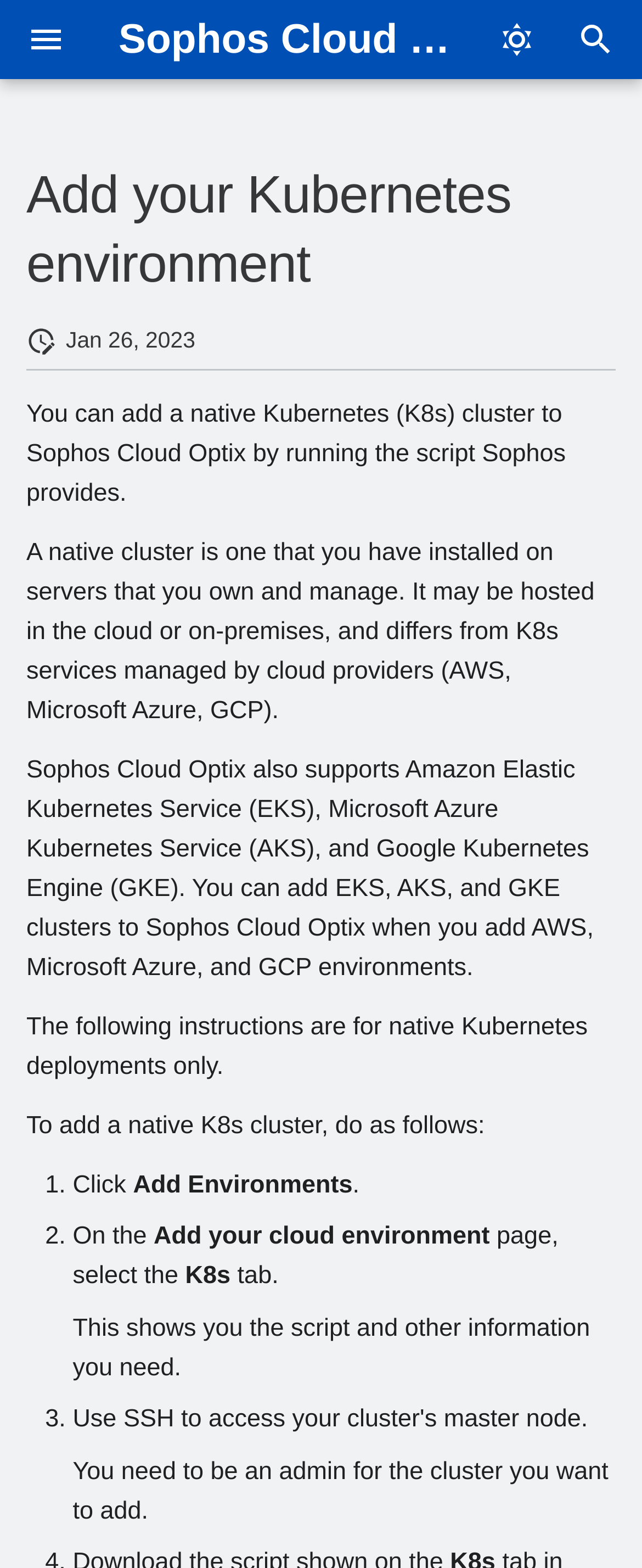Given the description "Back to top", determine the bounding box of the corresponding UI element.

[0.333, 0.071, 0.667, 0.113]